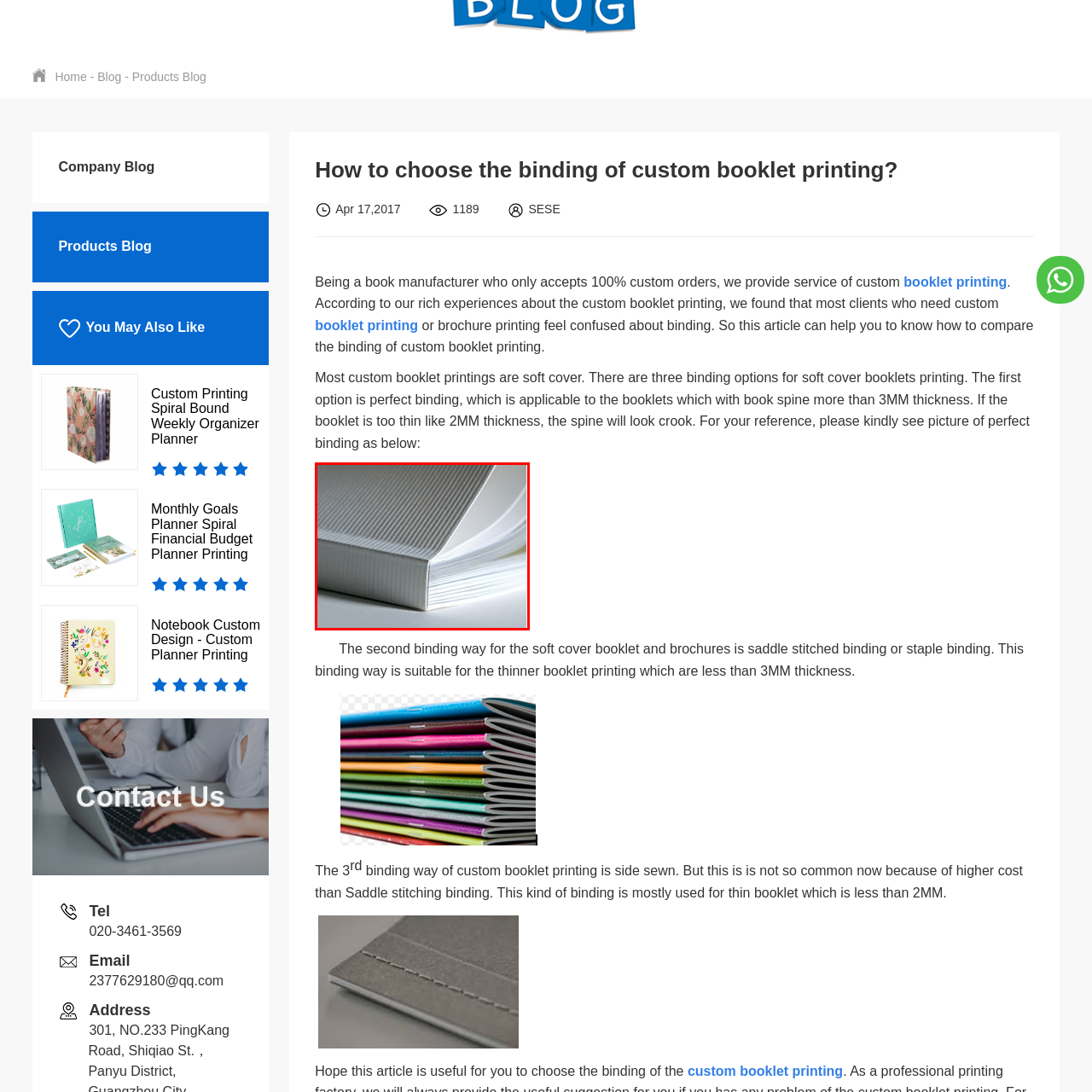Provide an elaborate description of the image marked by the red boundary.

The image depicts a close-up view of a custom booklet, showcasing a perfect binding technique. The spine of the booklet features a smooth, slightly angled edge, highlighting the meticulous craftsmanship involved in its creation. This binding method is particularly suitable for booklets with a spine thickness exceeding 3MM, ensuring that the pages are securely held together while allowing for a professional finish. The subtle texture of the cover is visible, contributing to the overall aesthetic appeal and durability of the booklet. This image serves as a visual reference for understanding the quality of custom booklet printing services, emphasizing the importance of selecting the right binding option for various printing needs.